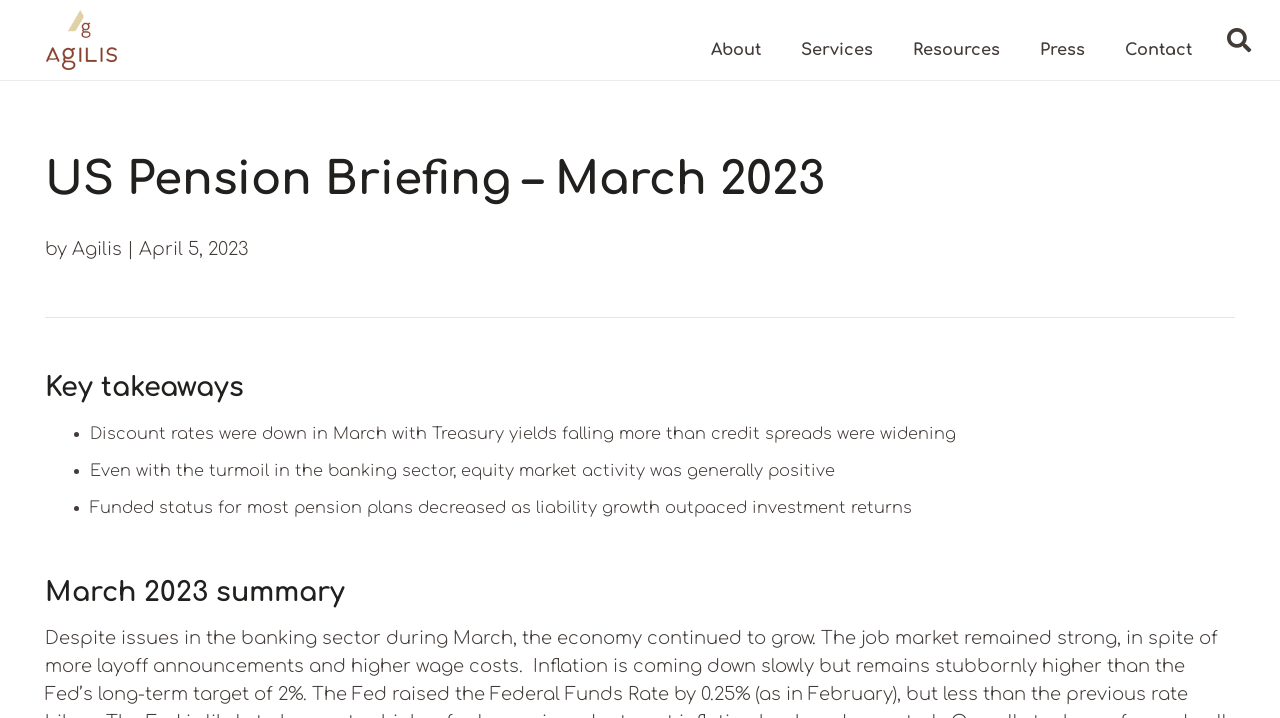Find the bounding box coordinates for the UI element that matches this description: "aria-label="Search"".

[0.947, 0.021, 0.988, 0.091]